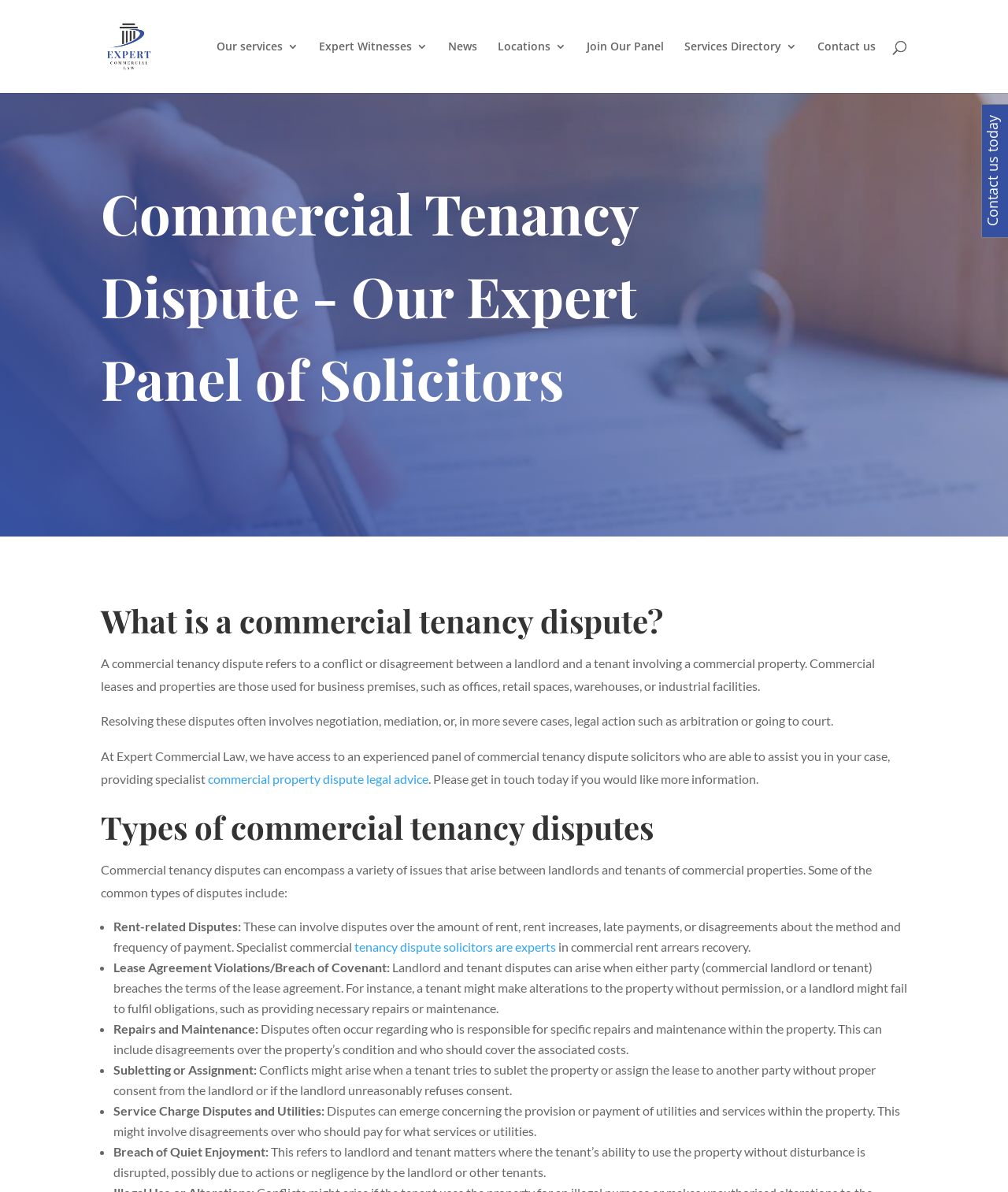Could you provide the bounding box coordinates for the portion of the screen to click to complete this instruction: "Search for something"?

[0.1, 0.0, 0.9, 0.001]